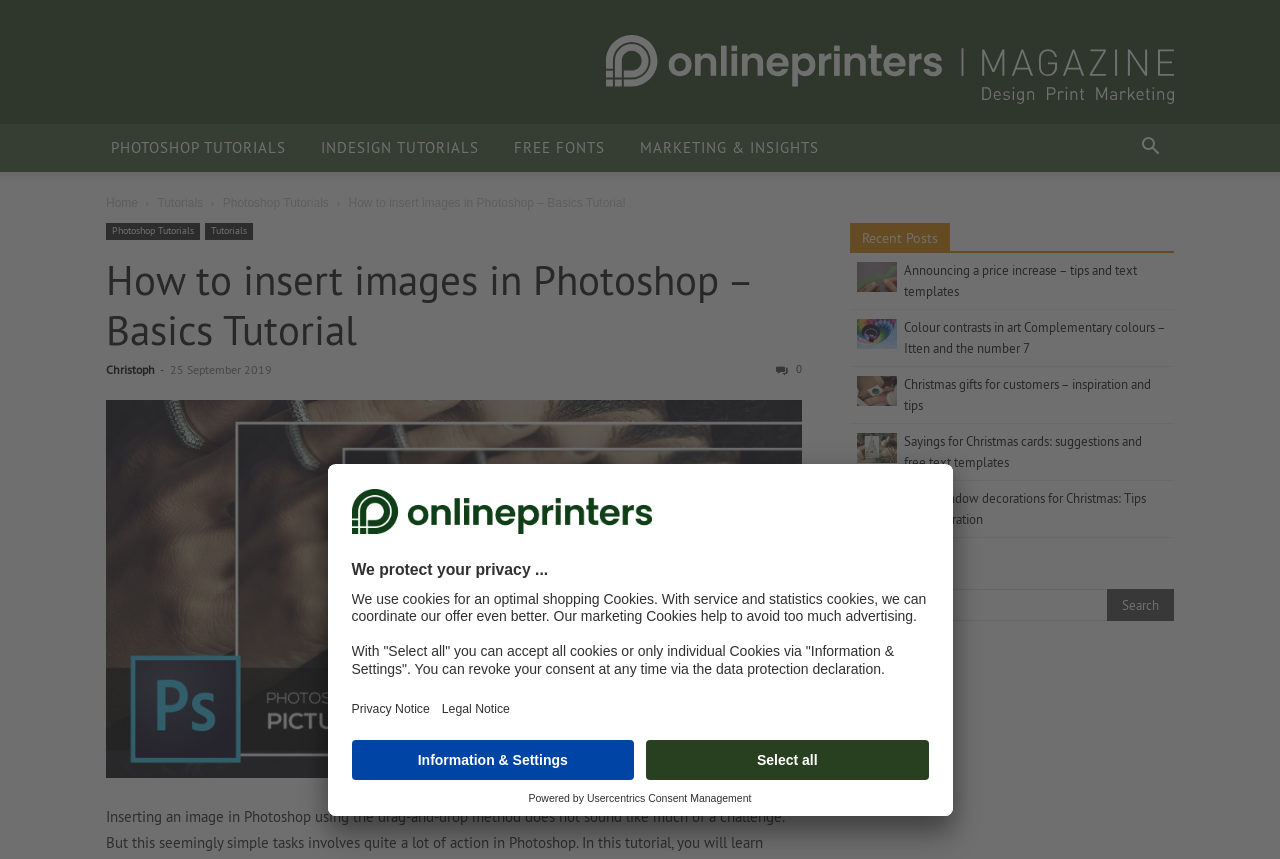Locate the bounding box of the UI element based on this description: "Marketing & Insights". Provide four float numbers between 0 and 1 as [left, top, right, bottom].

[0.496, 0.144, 0.644, 0.2]